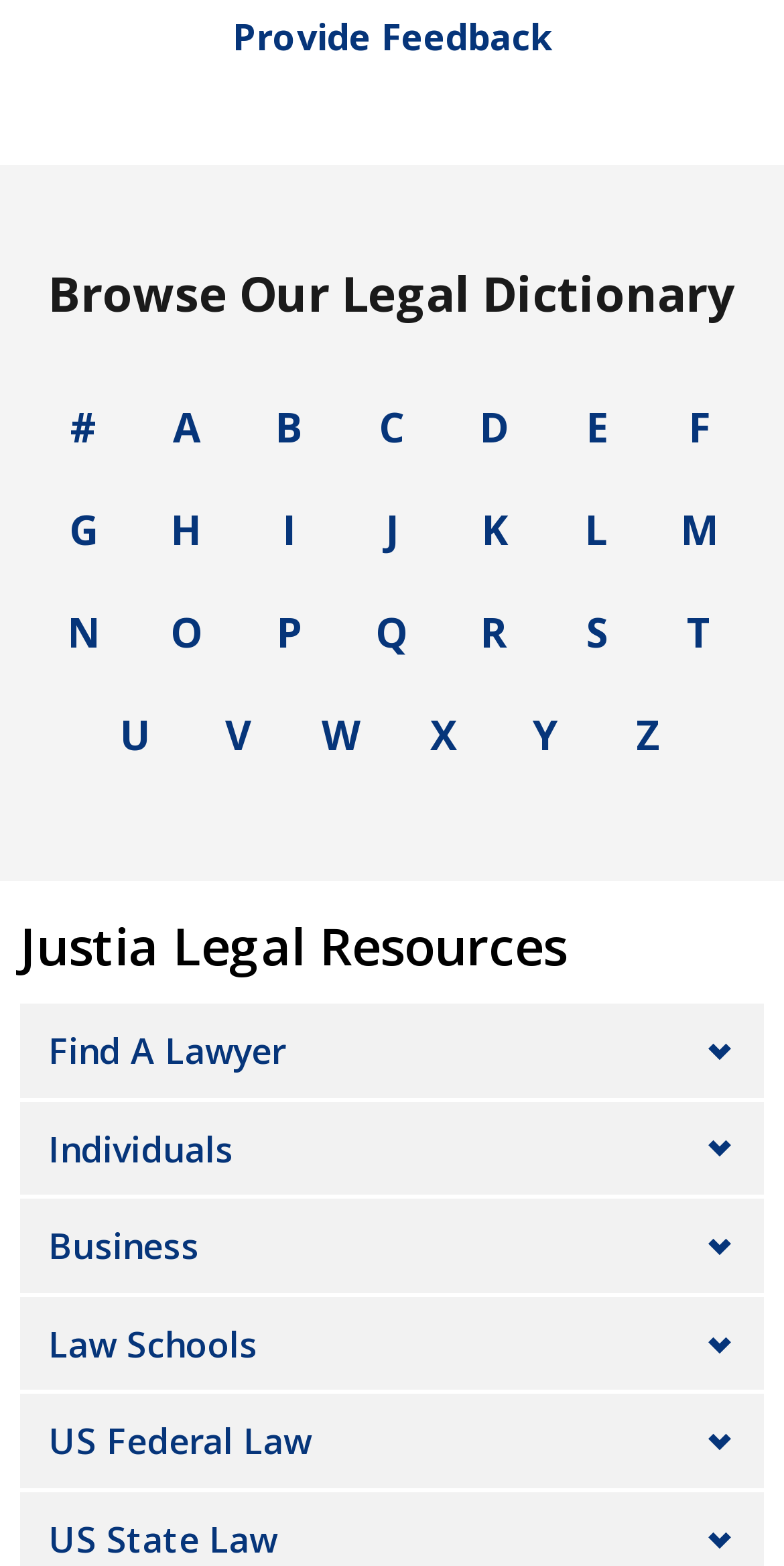Locate the bounding box coordinates of the clickable element to fulfill the following instruction: "Browse Our Legal Dictionary". Provide the coordinates as four float numbers between 0 and 1 in the format [left, top, right, bottom].

[0.062, 0.165, 0.938, 0.208]